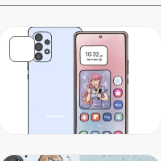Use a single word or phrase to answer the question:
How many lenses does the phone's camera configuration have?

four